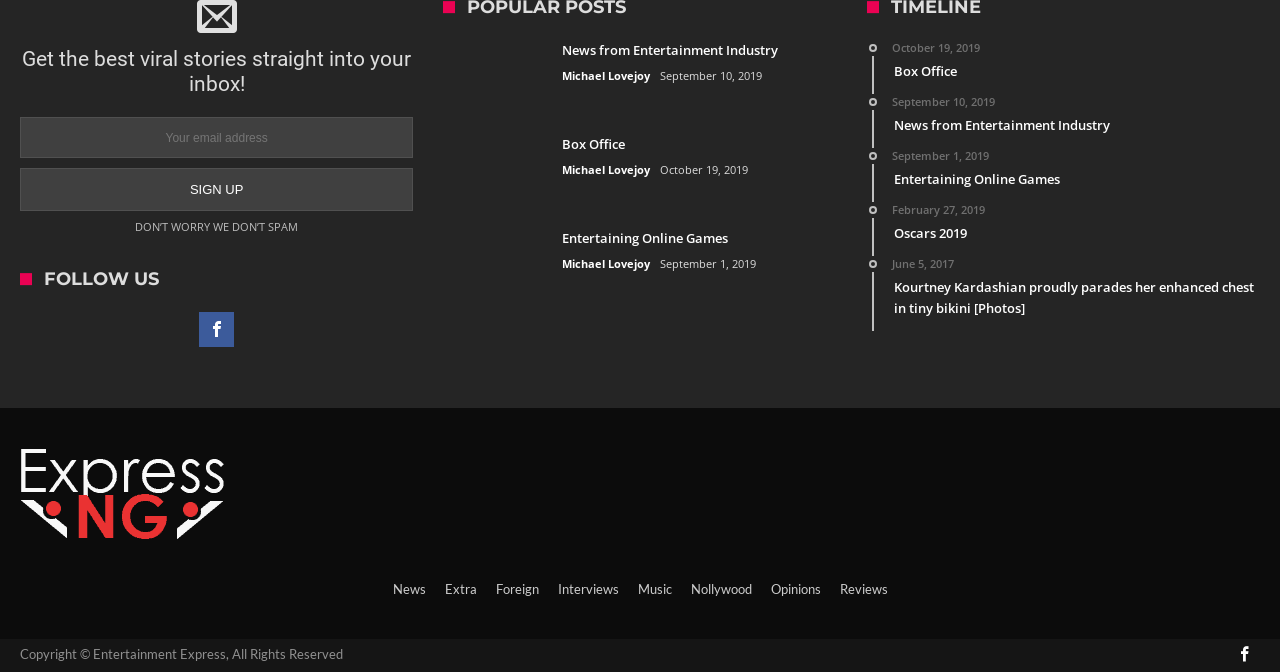Please determine the bounding box coordinates for the element that should be clicked to follow these instructions: "Check the timeline for October 19, 2019".

[0.681, 0.06, 0.984, 0.14]